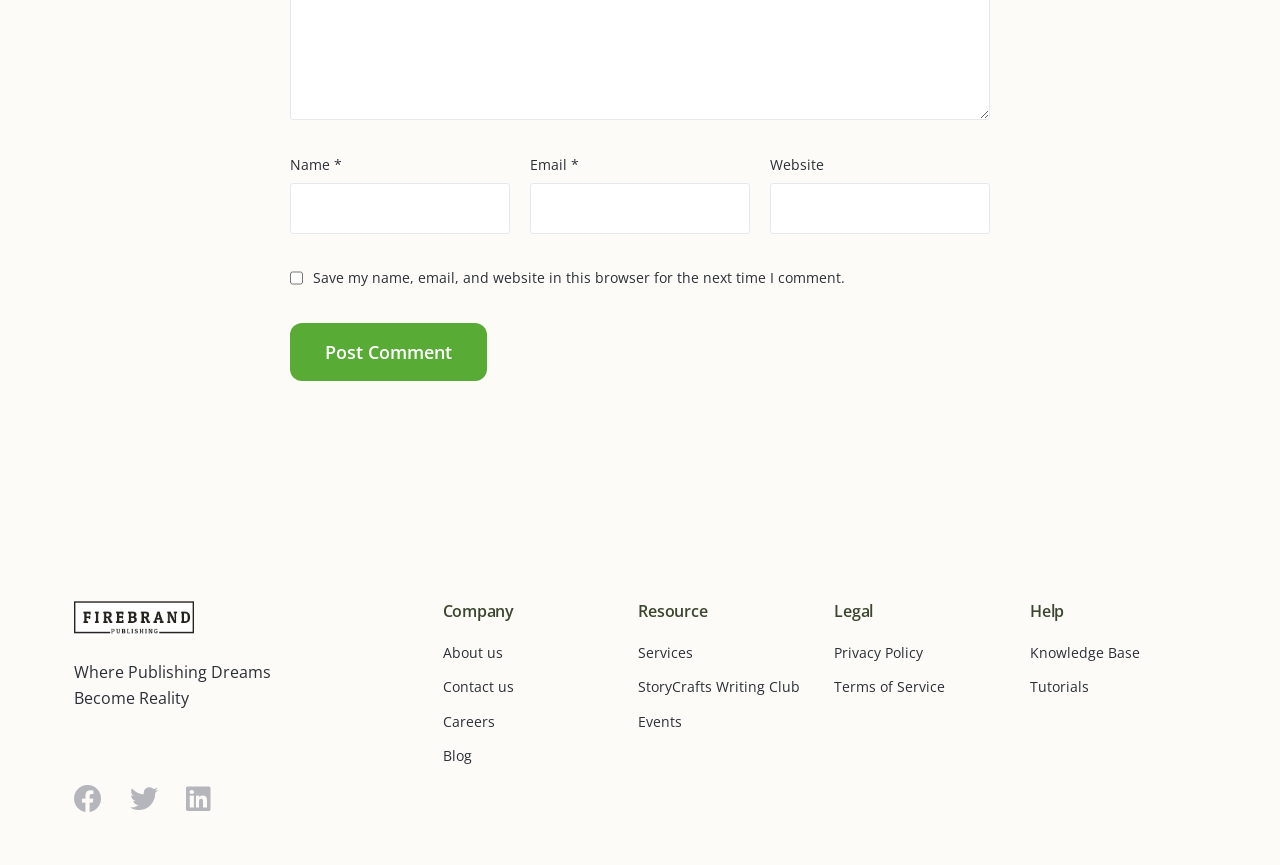What is the main topic of the webpage?
Using the image as a reference, answer the question in detail.

The webpage has a heading 'Where Publishing Dreams Become Reality' and several links related to publishing, such as 'About us', 'Contact us', 'Careers', and 'Blog'. This suggests that the main topic of the webpage is publishing.